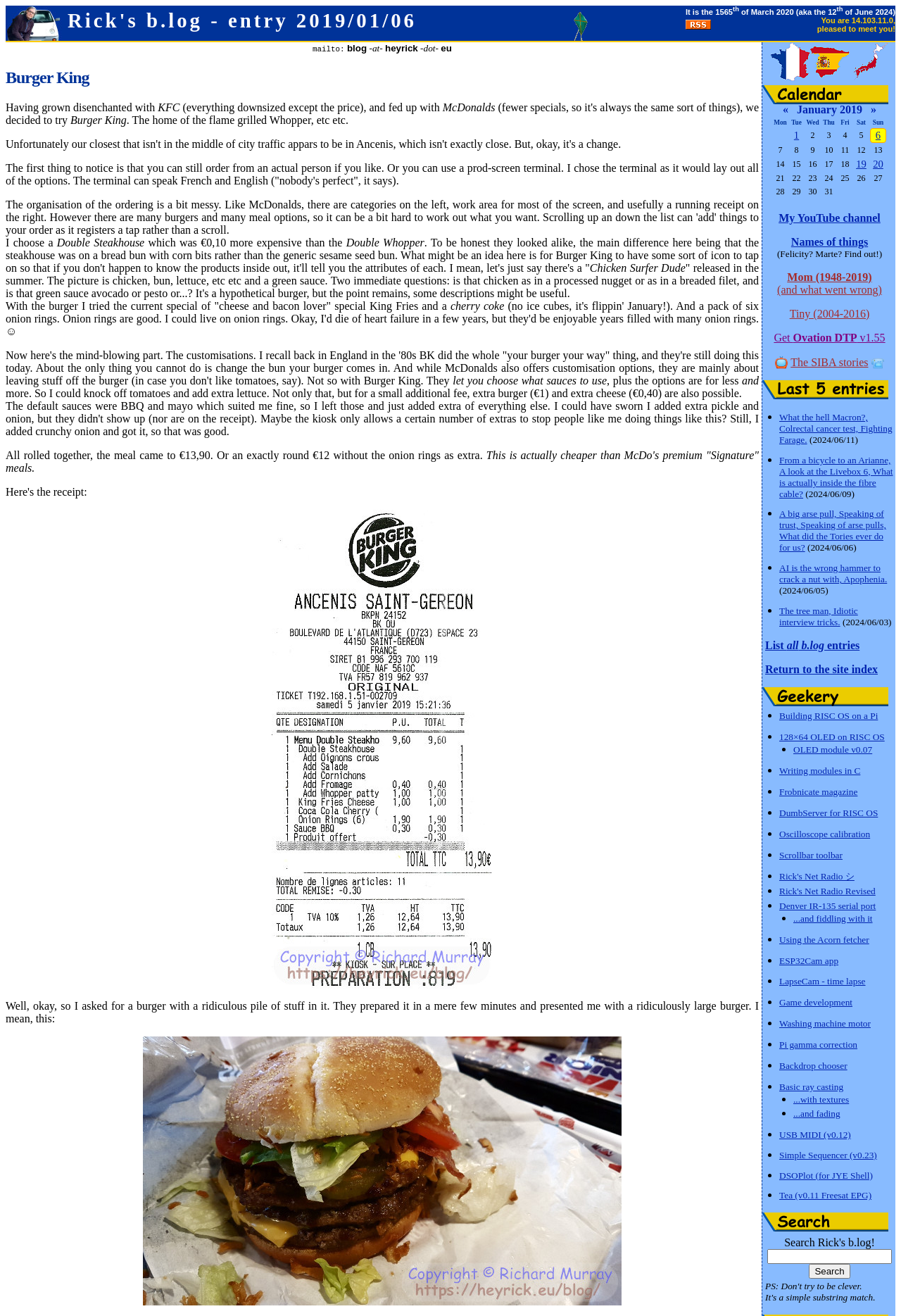Please find the bounding box coordinates of the element that needs to be clicked to perform the following instruction: "Click on the 'Share on Twitter' link". The bounding box coordinates should be four float numbers between 0 and 1, represented as [left, top, right, bottom].

None